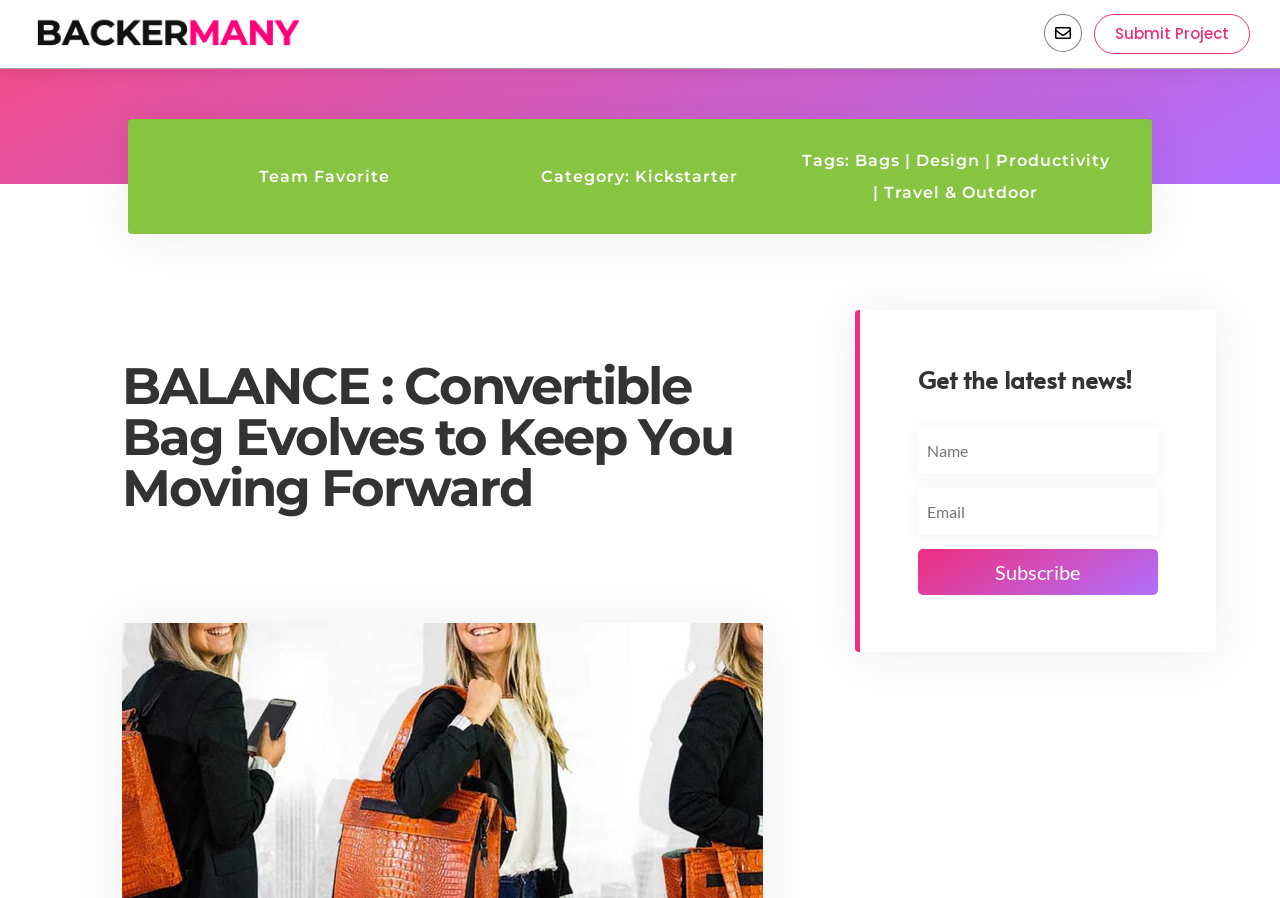Pinpoint the bounding box coordinates of the clickable element needed to complete the instruction: "Submit a project". The coordinates should be provided as four float numbers between 0 and 1: [left, top, right, bottom].

[0.855, 0.016, 0.977, 0.06]